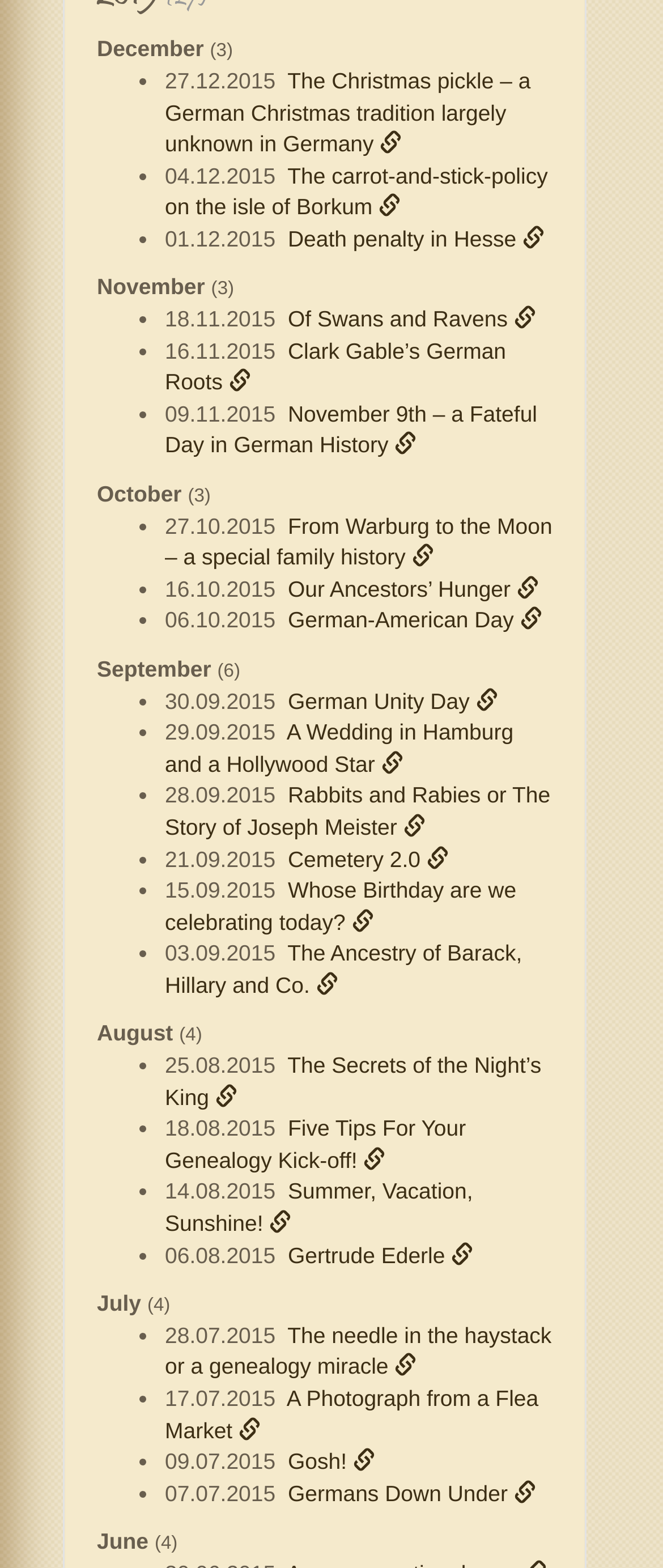How many links are there on this webpage?
Based on the image, give a one-word or short phrase answer.

24